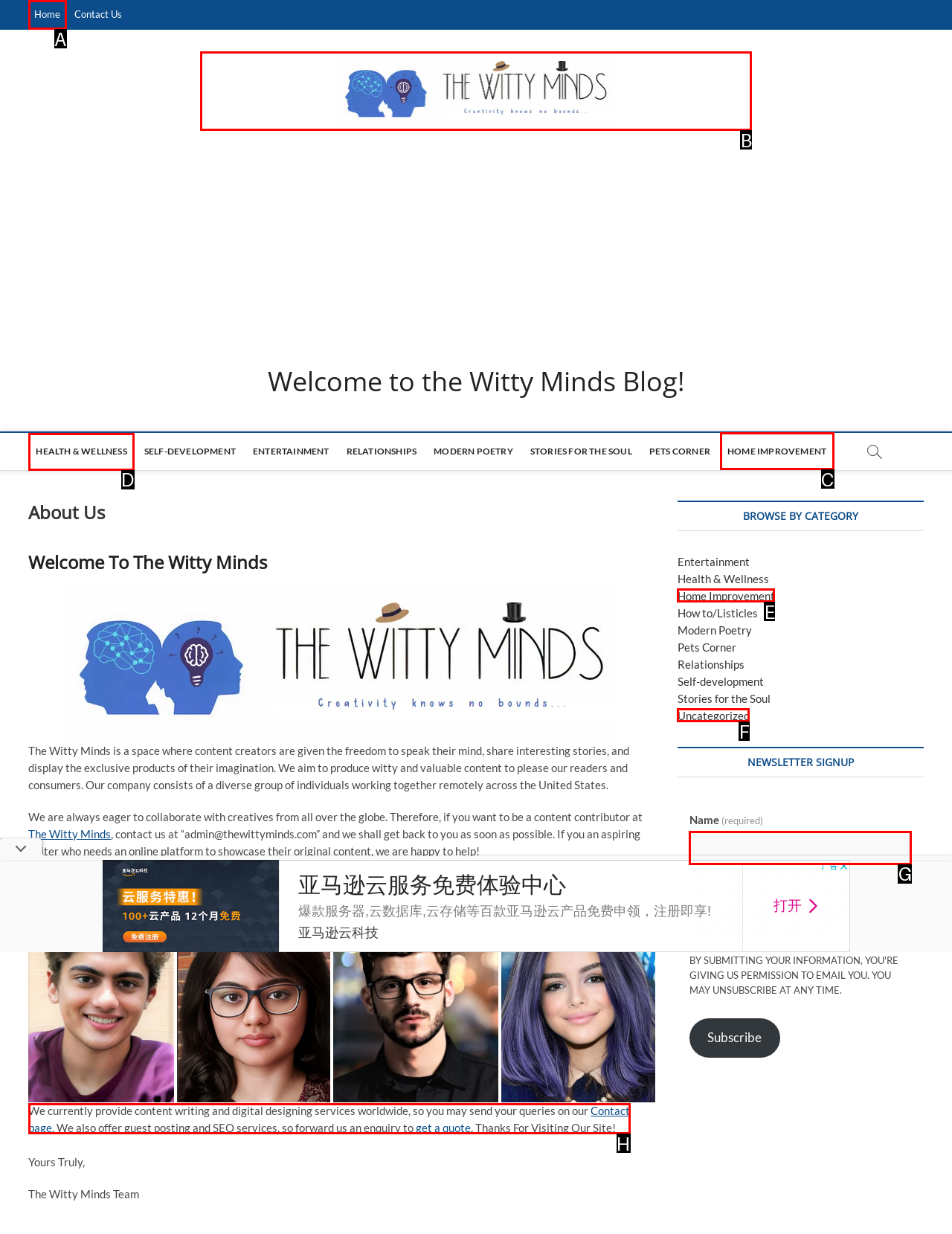Determine the letter of the element to click to accomplish this task: Click on the 'HEALTH & WELLNESS' link. Respond with the letter.

D